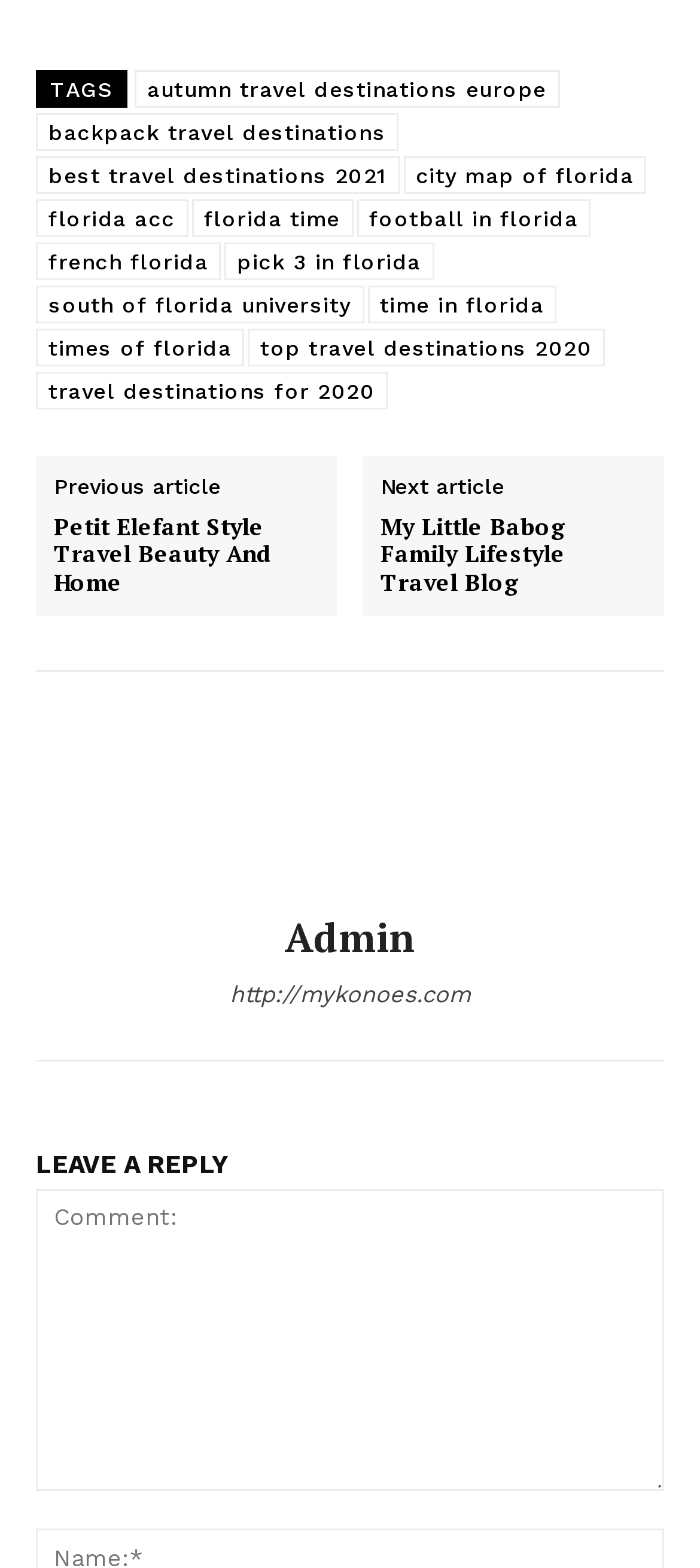How many links are there on the webpage?
Look at the image and respond with a one-word or short phrase answer.

18